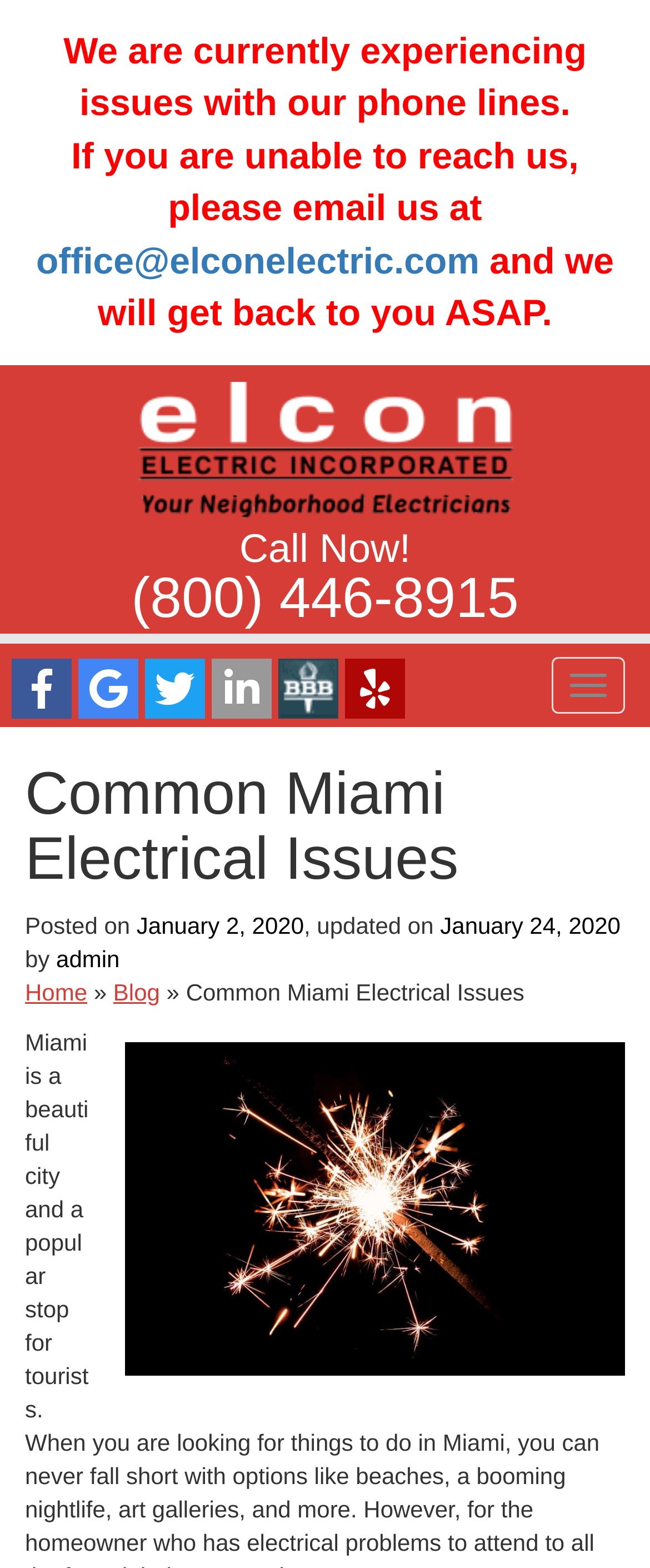Write a detailed summary of the webpage, including text, images, and layout.

The webpage appears to be a blog post about common Miami electrical issues. At the top, there is a notice stating that the phone lines are currently experiencing issues and provides an email address to contact instead. Below this notice, there is a call-to-action button "Call Now!" with a phone number "(800) 446-8915" next to it. 

On the left side, there are social media links, including Facebook, Google My Business, Twitter, LinkedIn, and Yelp, each represented by an icon. Below these links, there is a BBB logo with a link. 

On the right side, there is a navigation menu with a "Toggle navigation" button at the top. The menu includes a header with the title "Common Miami Electrical Issues" and a subheading with the posting date and time. Below this, there are links to the "Home" and "Blog" pages. 

The main content of the page is an image related to Miami electrical issues, taking up most of the bottom half of the page.